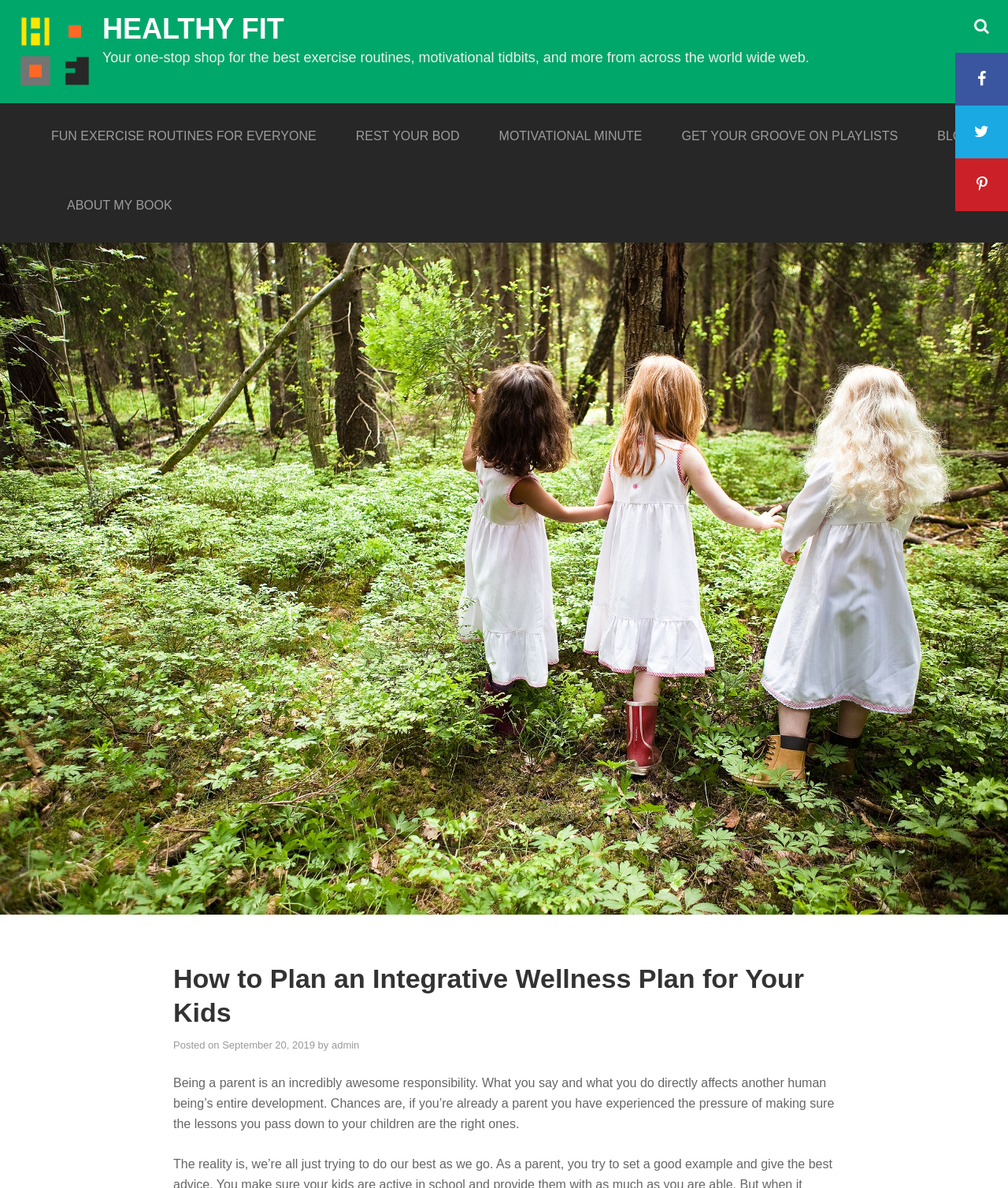Based on the element description, predict the bounding box coordinates (top-left x, top-left y, bottom-right x, bottom-right y) for the UI element in the screenshot: September 20, 2019

[0.22, 0.875, 0.312, 0.885]